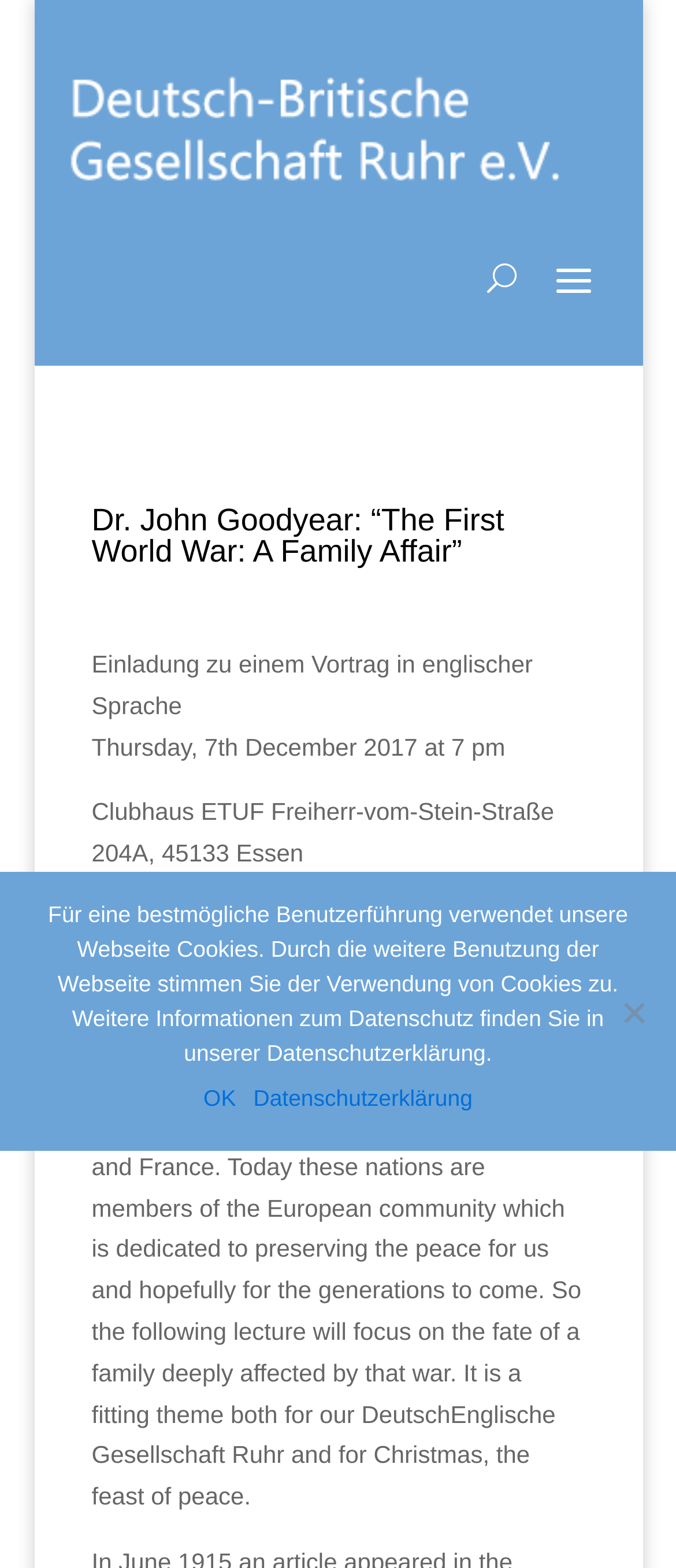Provide a one-word or one-phrase answer to the question:
What is the topic of the lecture?

The First World War